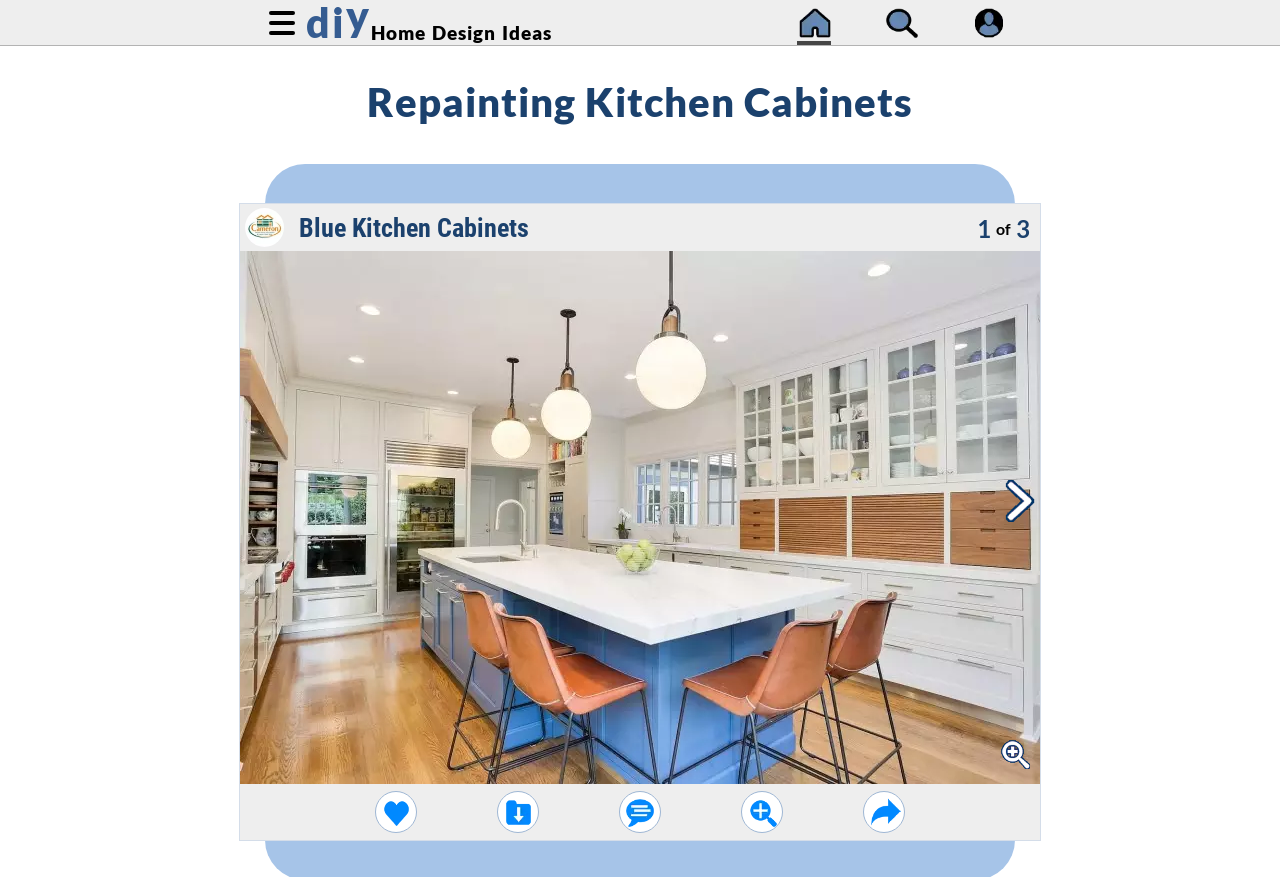Identify and extract the main heading of the webpage.

Repainting Kitchen Cabinets